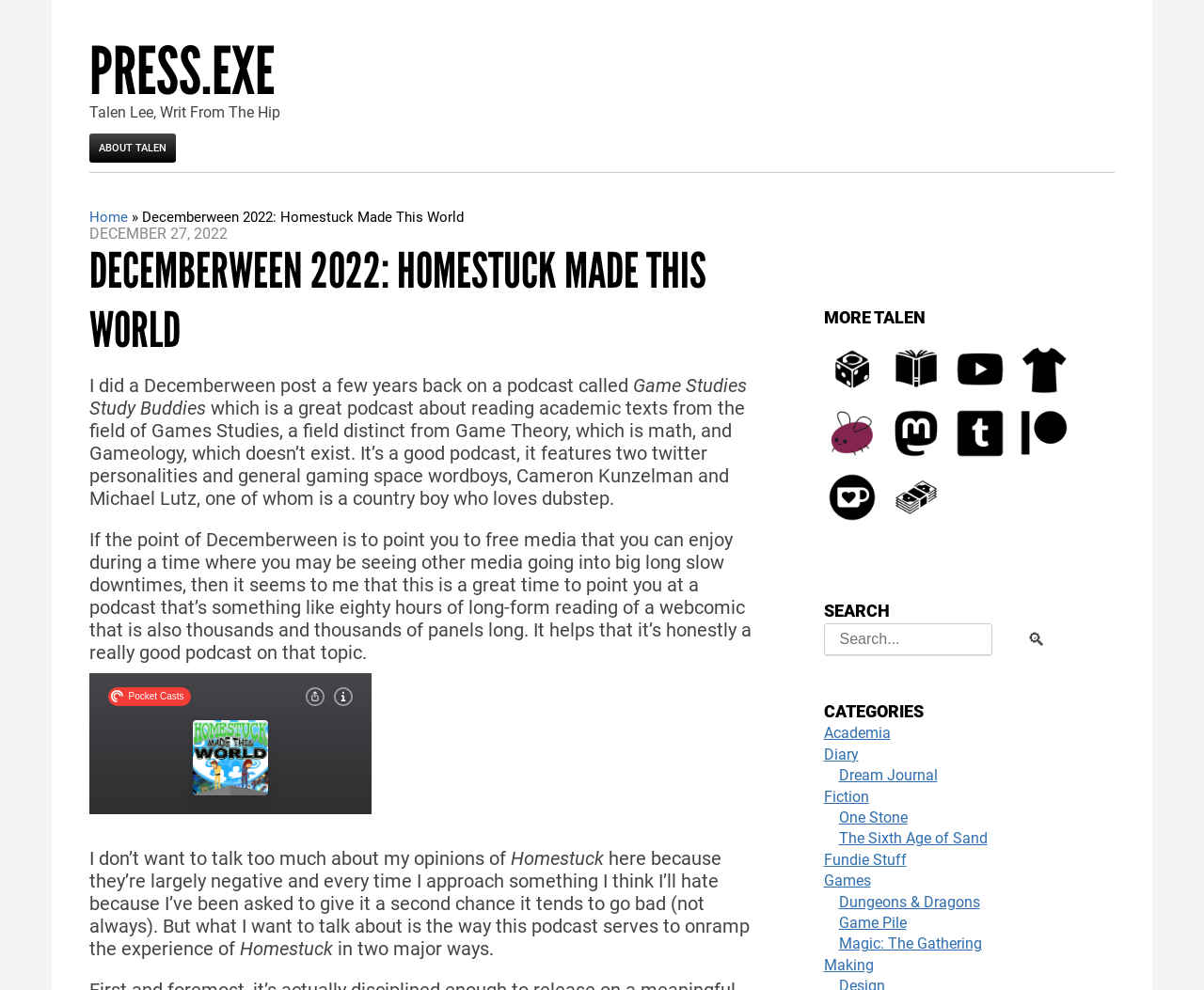What is the category of the post 'One Stone'?
Examine the image and provide an in-depth answer to the question.

The category of the post 'One Stone' is Fiction, as it is listed under the link 'Fiction' in the categories section of the webpage.